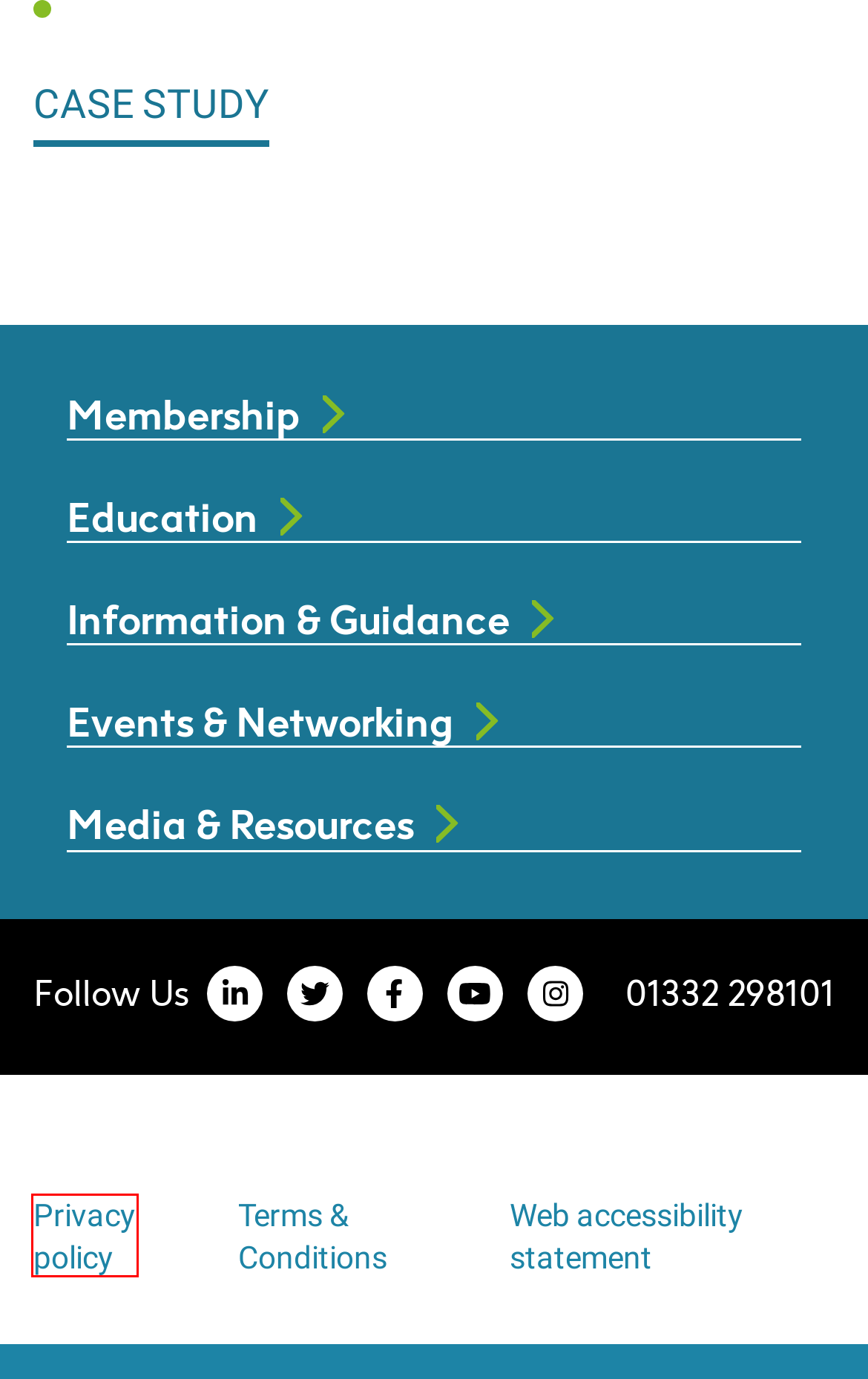A screenshot of a webpage is given, featuring a red bounding box around a UI element. Please choose the webpage description that best aligns with the new webpage after clicking the element in the bounding box. These are the descriptions:
A. Terms & Conditions - British Occupational Hygiene Society (BOHS)
B. Events & Networking - British Occupational Hygiene Society (BOHS)
C. Privacy policy - British Occupational Hygiene Society (BOHS)
D. Web accessibility statement - British Occupational Hygiene Society (BOHS)
E. Information & Guidance - British Occupational Hygiene Society (BOHS)
F. Media & Resources - British Occupational Hygiene Society (BOHS)
G. Home - British Occupational Hygiene Society (BOHS)
H. Breathe Freely - British Occupational Hygiene Society (BOHS)

C